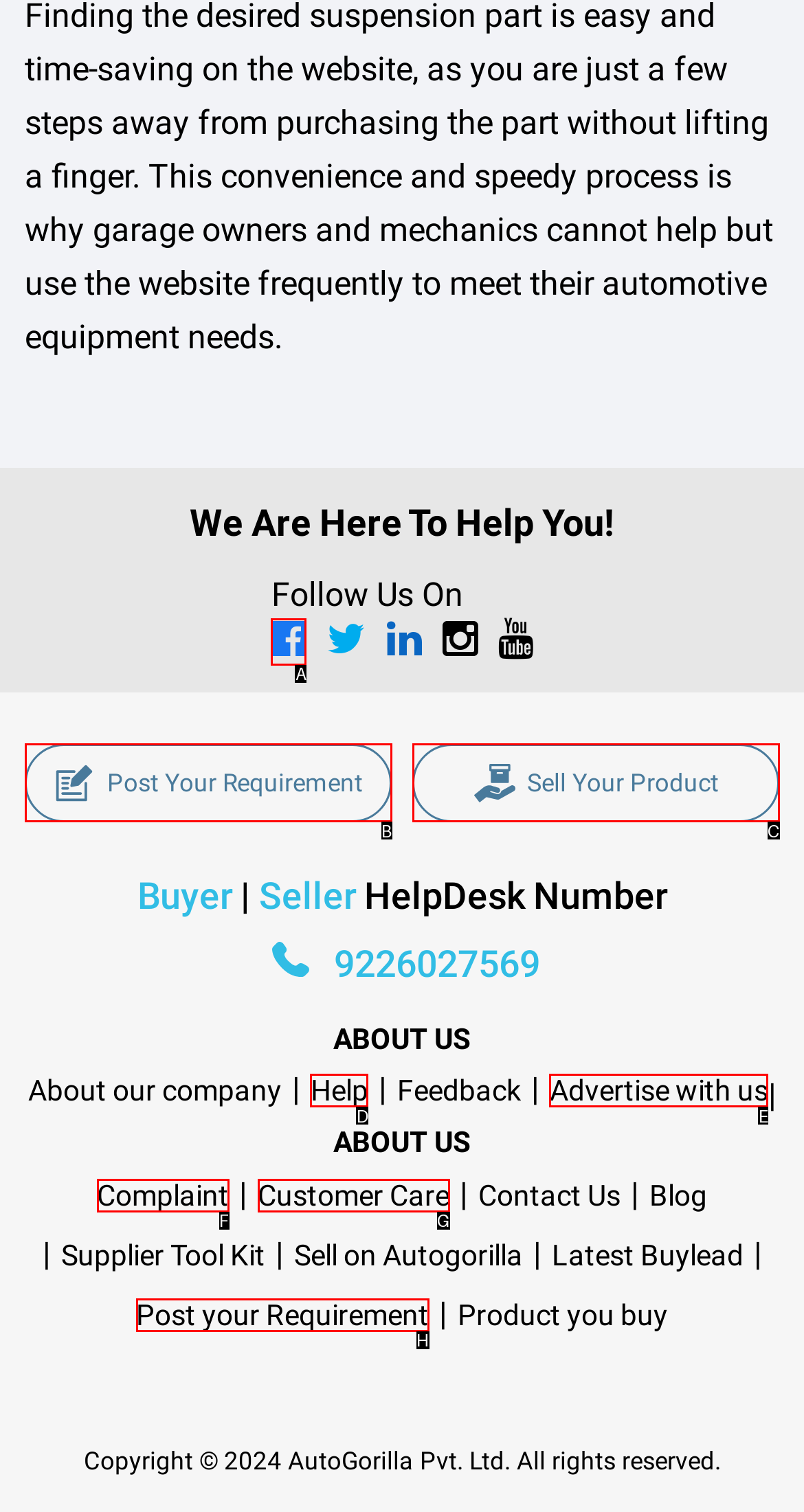Determine which HTML element to click on in order to complete the action: Follow us on Facebook.
Reply with the letter of the selected option.

A